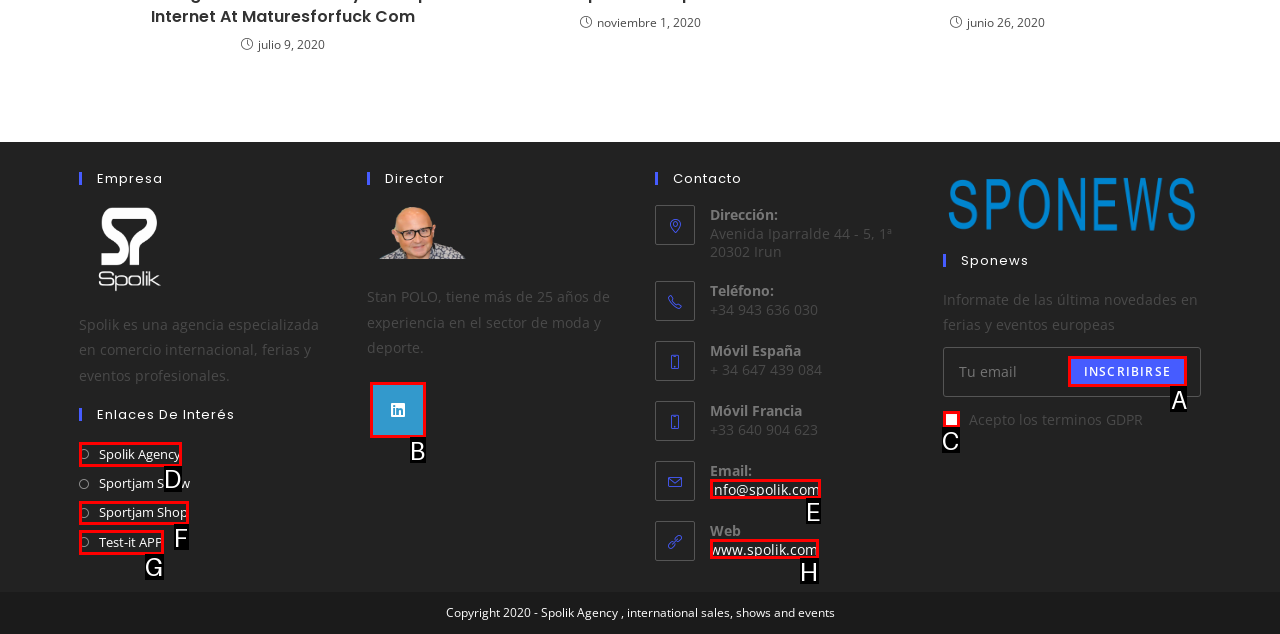Select the letter of the UI element you need to click to complete this task: Click the 'Search' button.

None